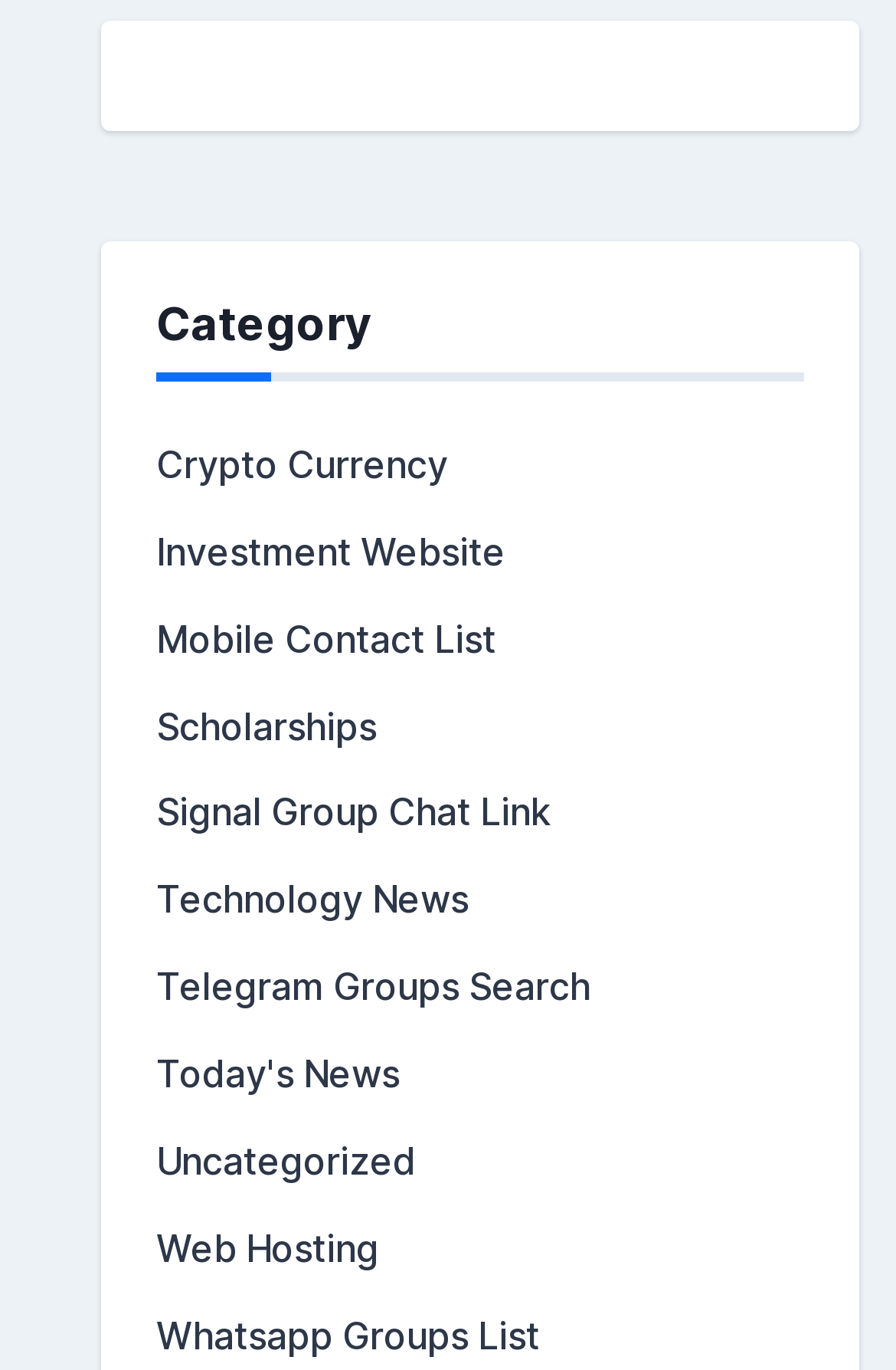Could you please study the image and provide a detailed answer to the question:
What is the last link listed?

The last link listed is 'Whatsapp Groups List' which is located at the bottom of the webpage with a bounding box coordinate of [0.174, 0.958, 0.603, 0.991].